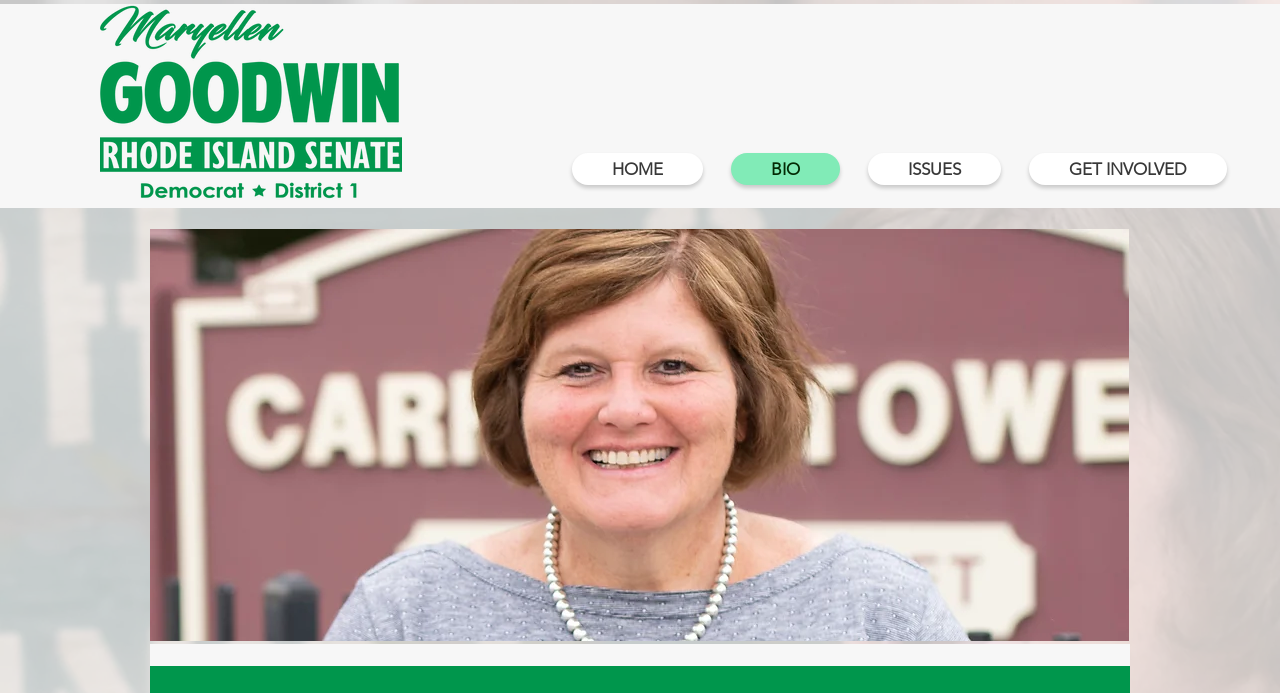Using the element description: "GET INVOLVED", determine the bounding box coordinates. The coordinates should be in the format [left, top, right, bottom], with values between 0 and 1.

[0.804, 0.221, 0.959, 0.267]